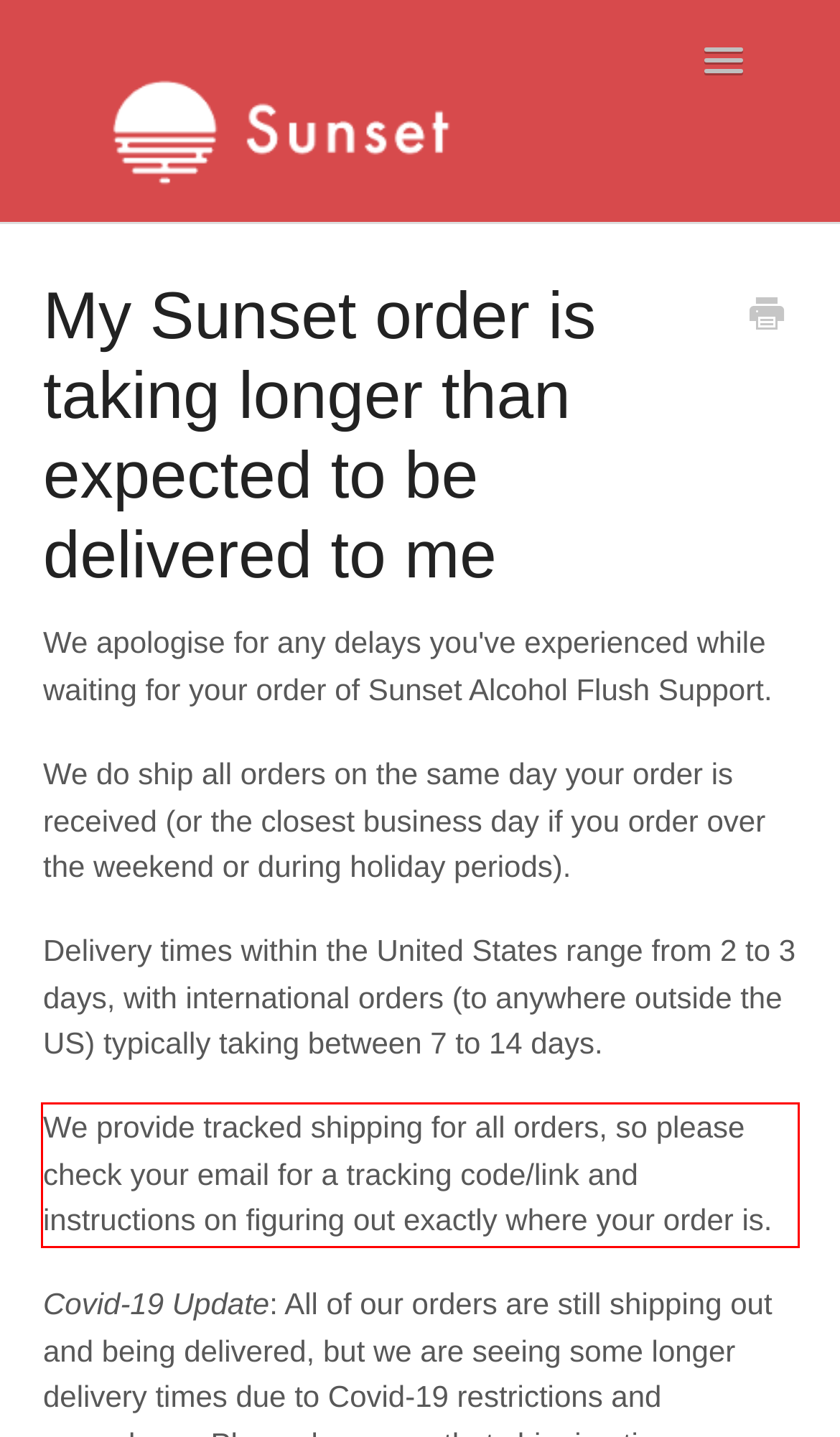Given a screenshot of a webpage with a red bounding box, extract the text content from the UI element inside the red bounding box.

We provide tracked shipping for all orders, so please check your email for a tracking code/link and instructions on figuring out exactly where your order is.